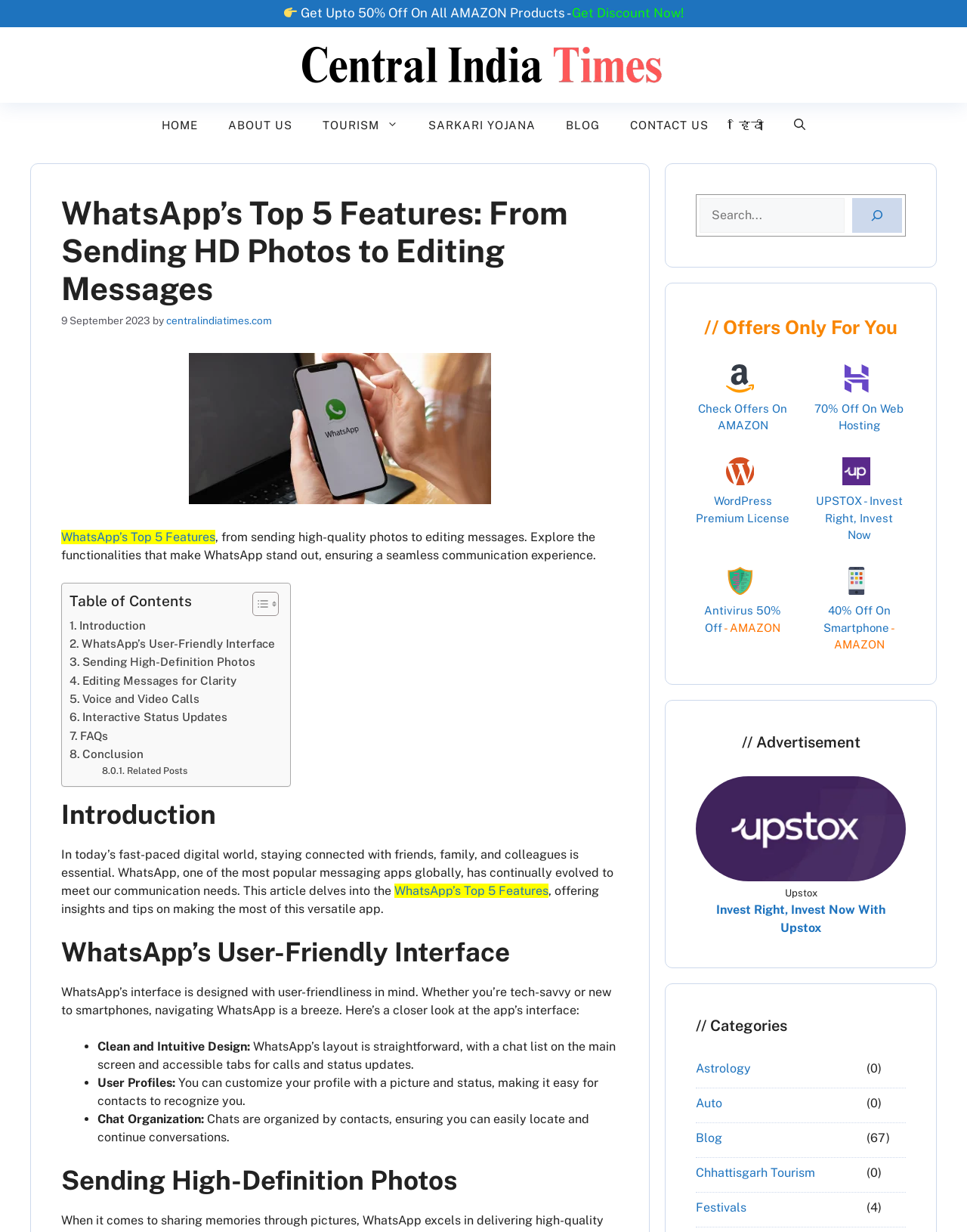Articulate a complete and detailed caption of the webpage elements.

This webpage is about WhatsApp's top 5 features, with a focus on sending high-quality photos, editing messages, and other functionalities that make the app stand out. The page has a banner at the top with a link to the website's homepage, followed by a navigation menu with links to various sections such as Home, About Us, Tourism, and more.

Below the navigation menu, there is a heading that reads "WhatsApp's Top 5 Features: From Sending HD Photos to Editing Messages" with a brief description of the article. To the right of the heading, there is an image related to WhatsApp.

The main content of the page is divided into sections, each with a heading and descriptive text. The sections include an introduction to WhatsApp, its user-friendly interface, sending high-definition photos, and more. Each section has bullet points or numbered lists that provide more details about the feature.

On the right side of the page, there are several complementary sections with advertisements and offers from Amazon, including discounts on web hosting, WordPress premium licenses, and antivirus software. There is also a search bar at the top right corner of the page.

At the bottom of the page, there are more complementary sections with links to related posts and other offers. Overall, the page is well-organized and easy to navigate, with clear headings and concise text that makes it easy to read and understand.